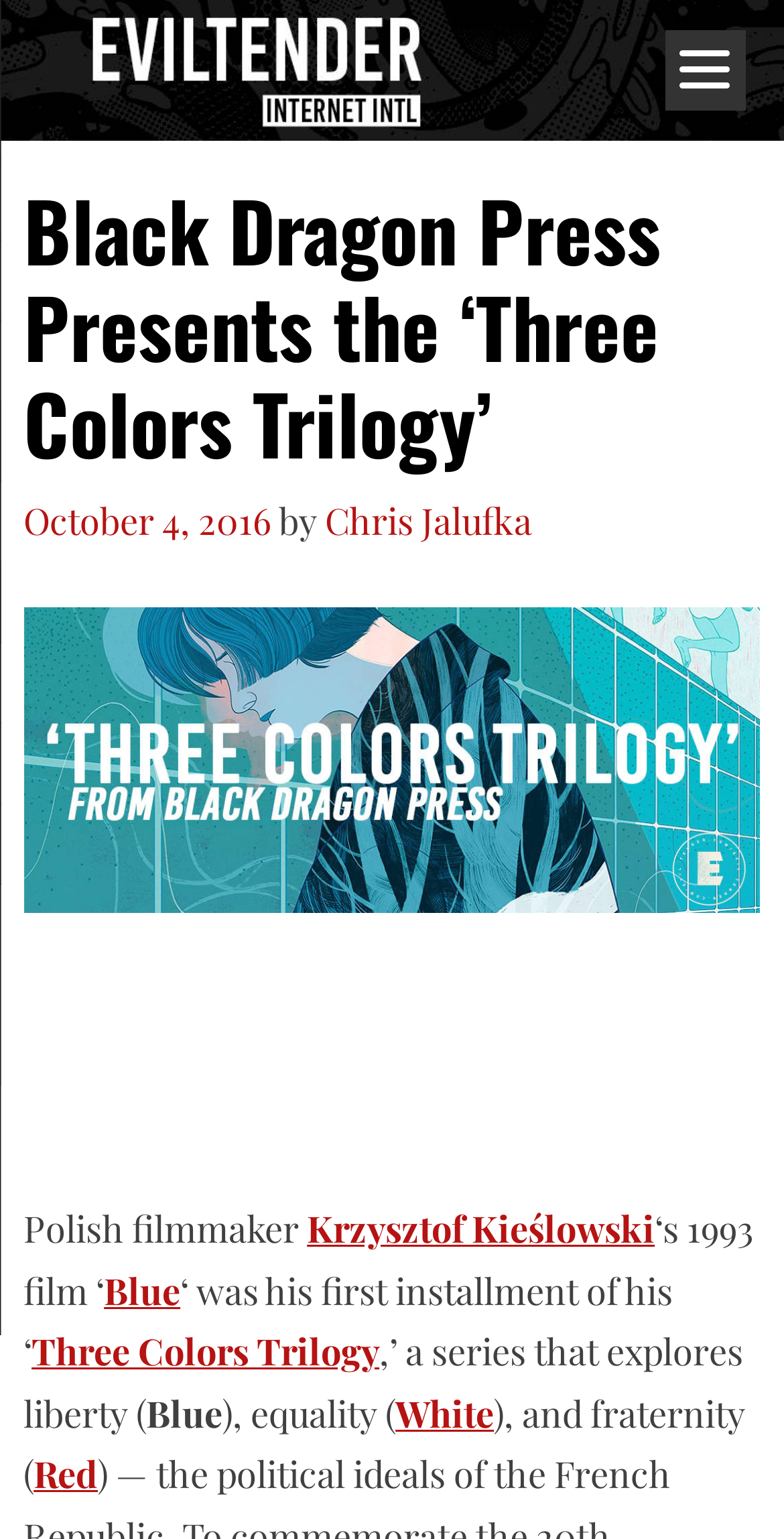Given the following UI element description: "Three Colors Trilogy", find the bounding box coordinates in the webpage screenshot.

[0.04, 0.863, 0.484, 0.894]